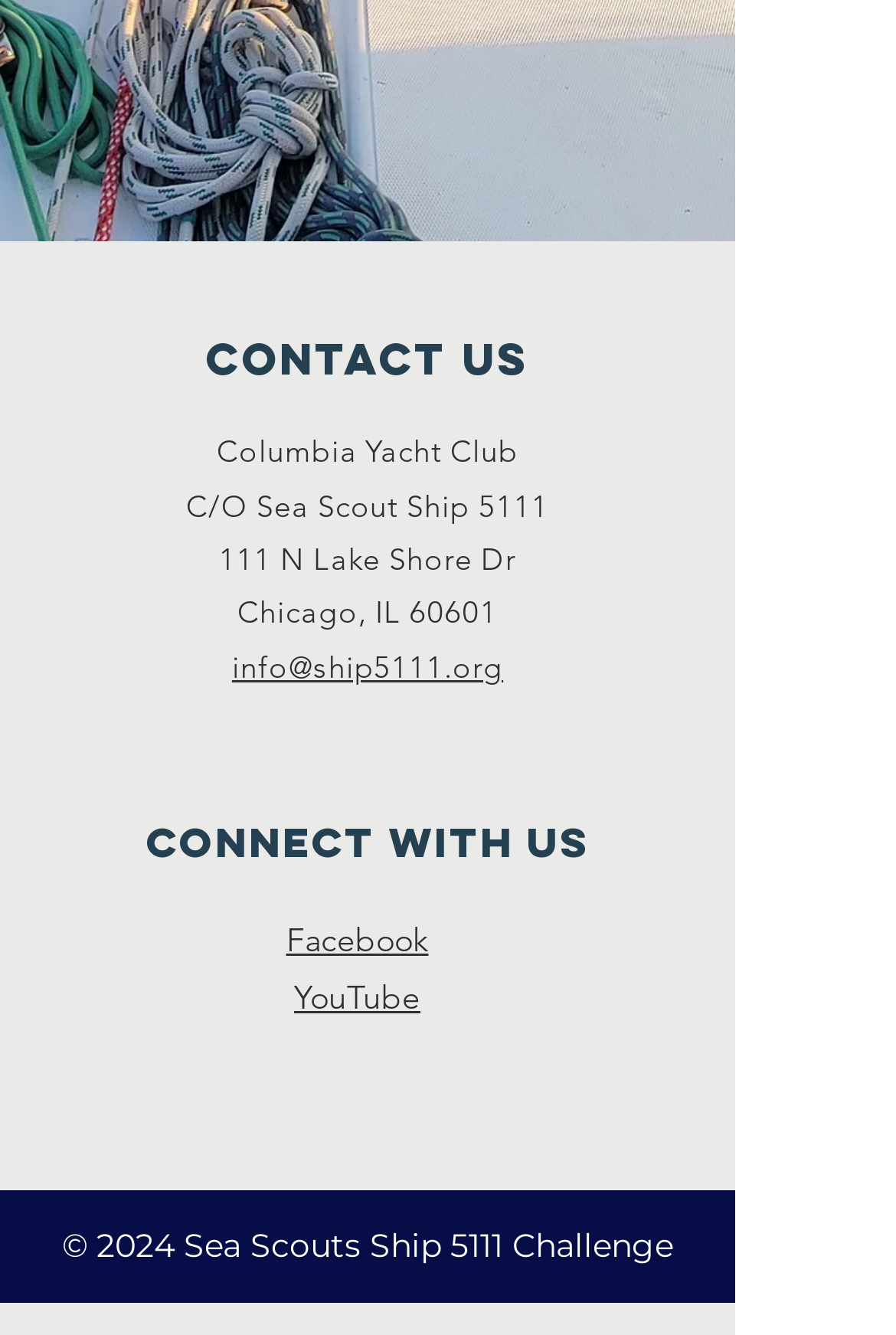Please give a succinct answer to the question in one word or phrase:
What is the name of the organization?

Columbia Yacht Club